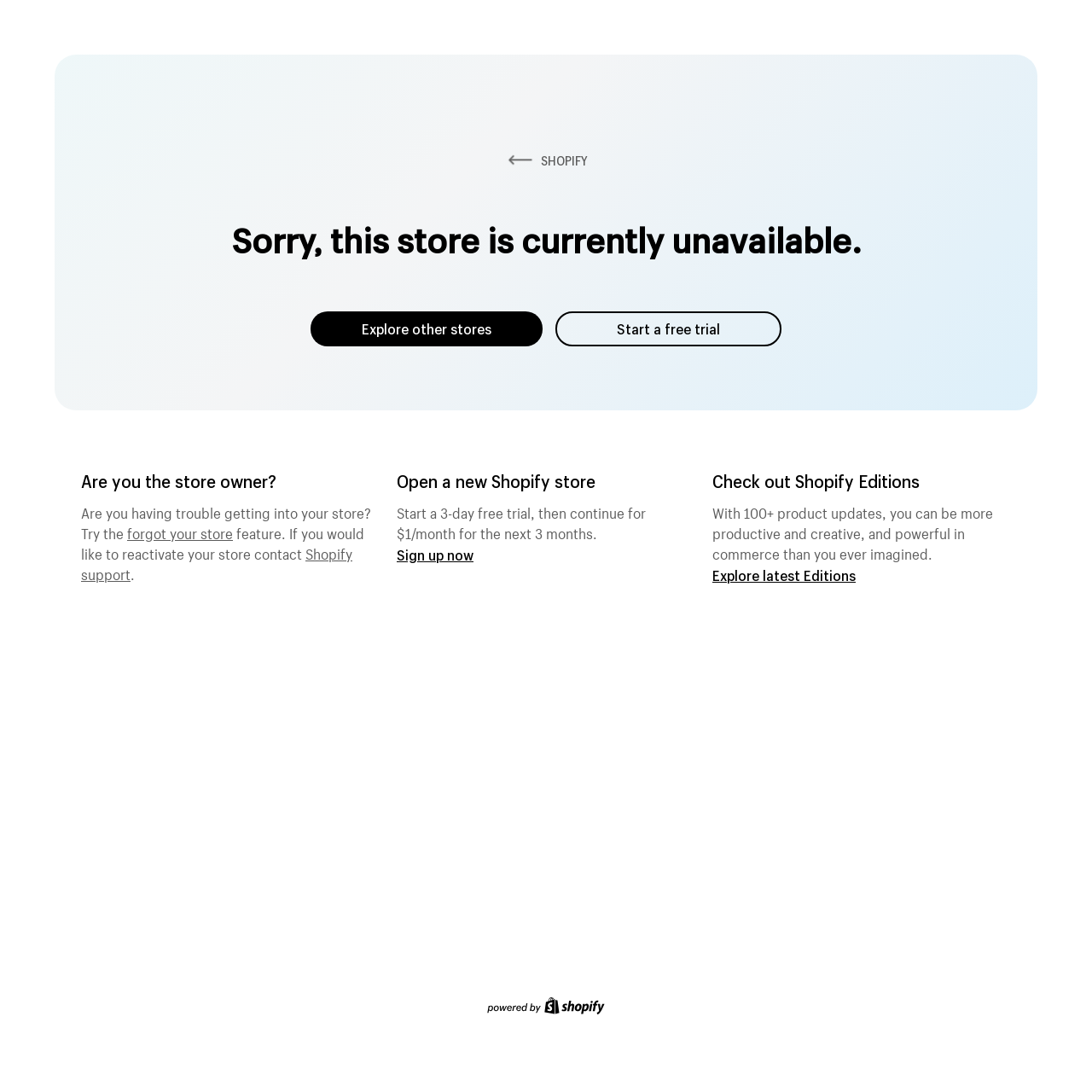Analyze the image and answer the question with as much detail as possible: 
What can users do if they want to start a new store?

If users want to start a new store, they can sign up now, as indicated by the link 'Sign up now'. This will allow them to create a new Shopify store and start selling online.